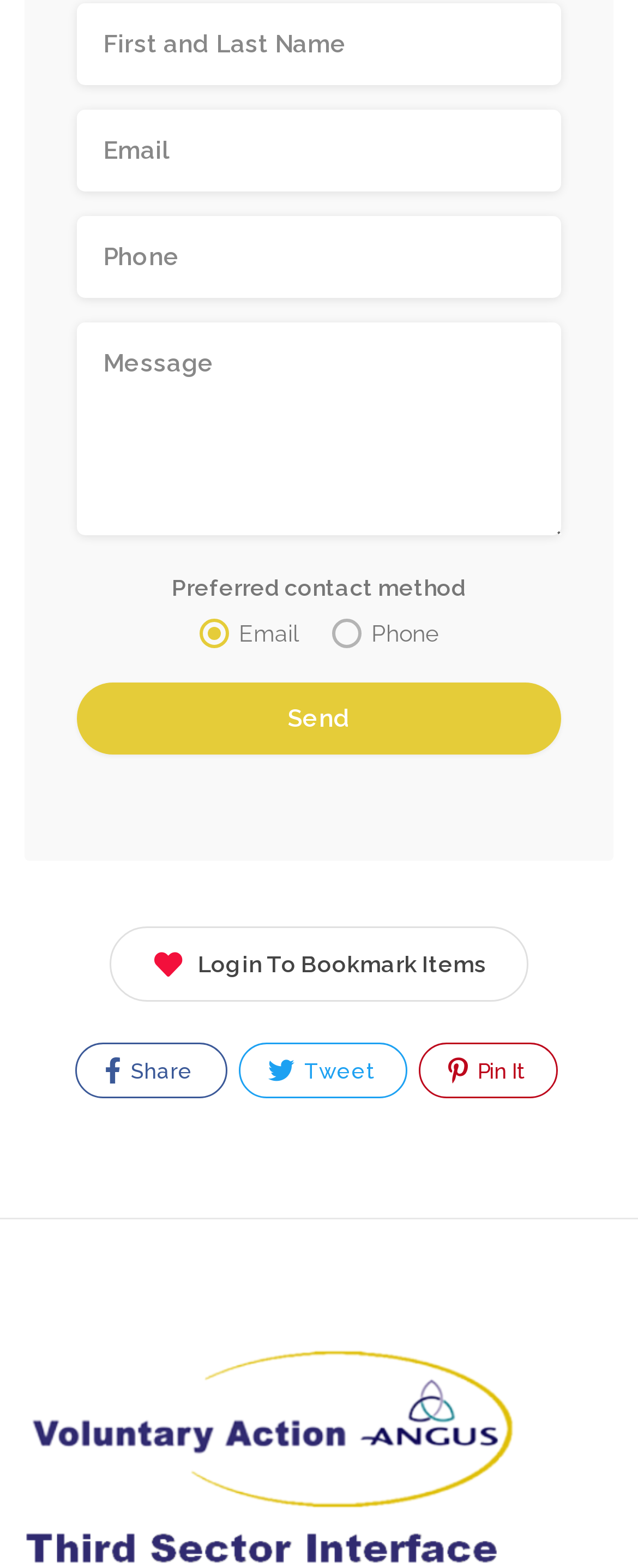Analyze the image and provide a detailed answer to the question: What is the purpose of the form?

The form is used to contact someone, as indicated by the label 'Contact form' and the fields provided, such as 'First and Last Name', 'Email', 'Phone', and 'Message'.